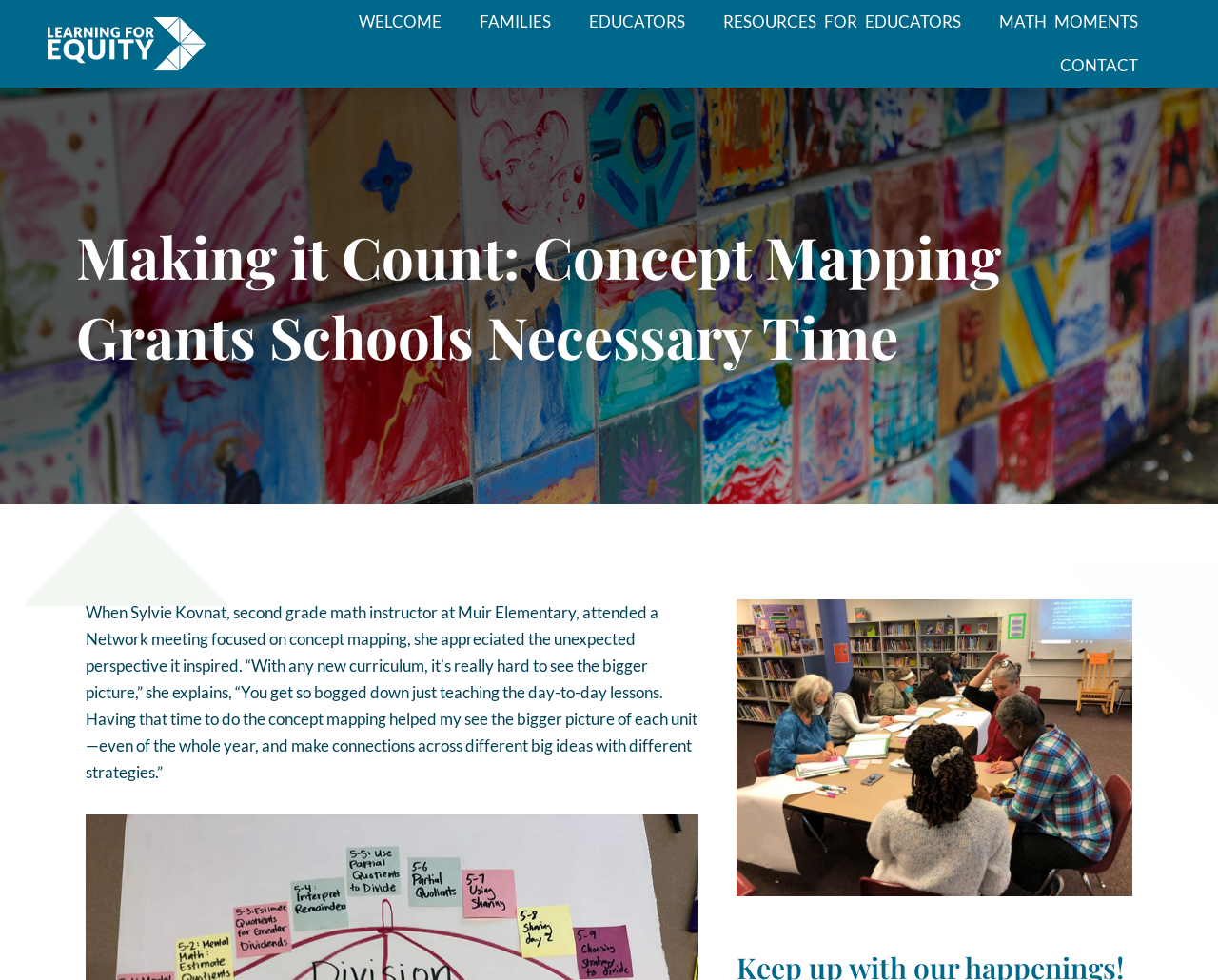Respond to the question below with a single word or phrase: How many links are in the top navigation bar?

6